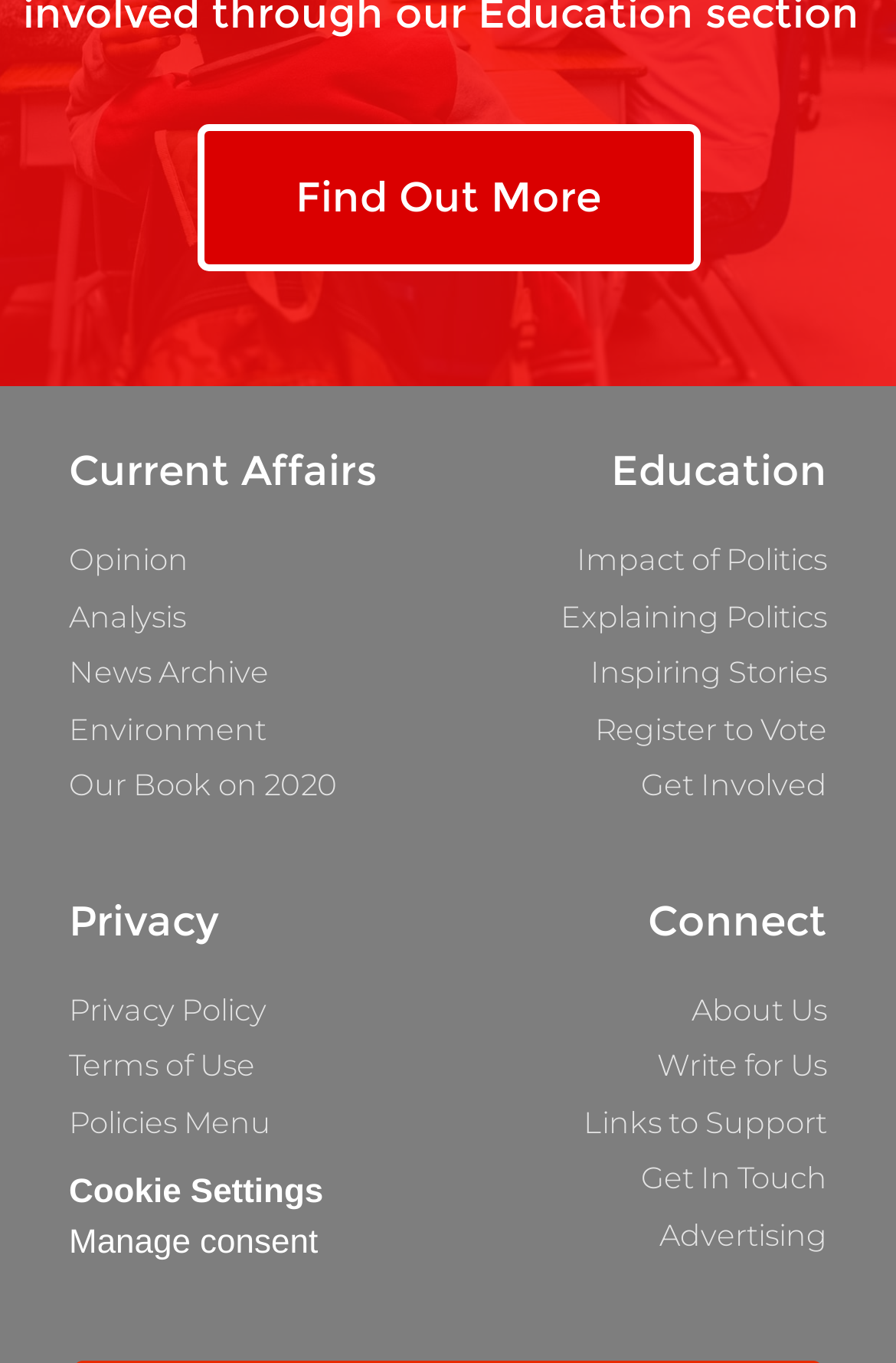Give a concise answer using one word or a phrase to the following question:
How many links are under 'Education'?

5